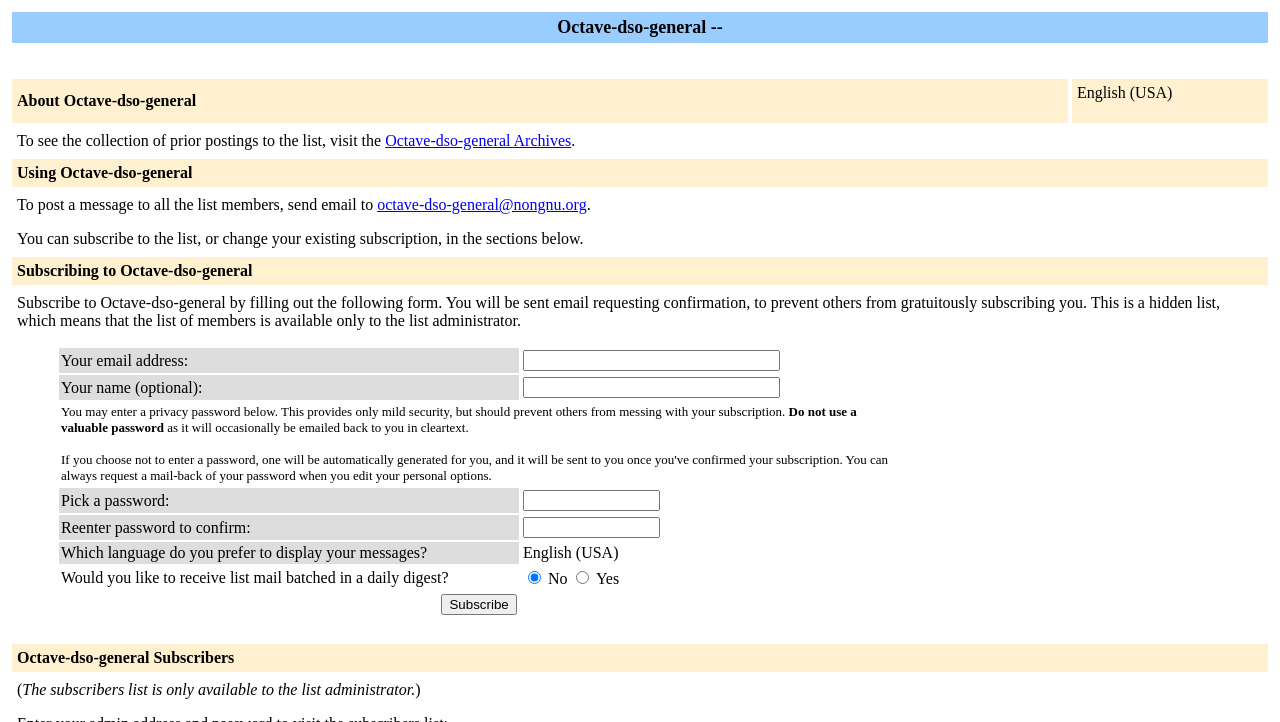Given the element description: "name="pw"", predict the bounding box coordinates of this UI element. The coordinates must be four float numbers between 0 and 1, given as [left, top, right, bottom].

[0.409, 0.679, 0.516, 0.708]